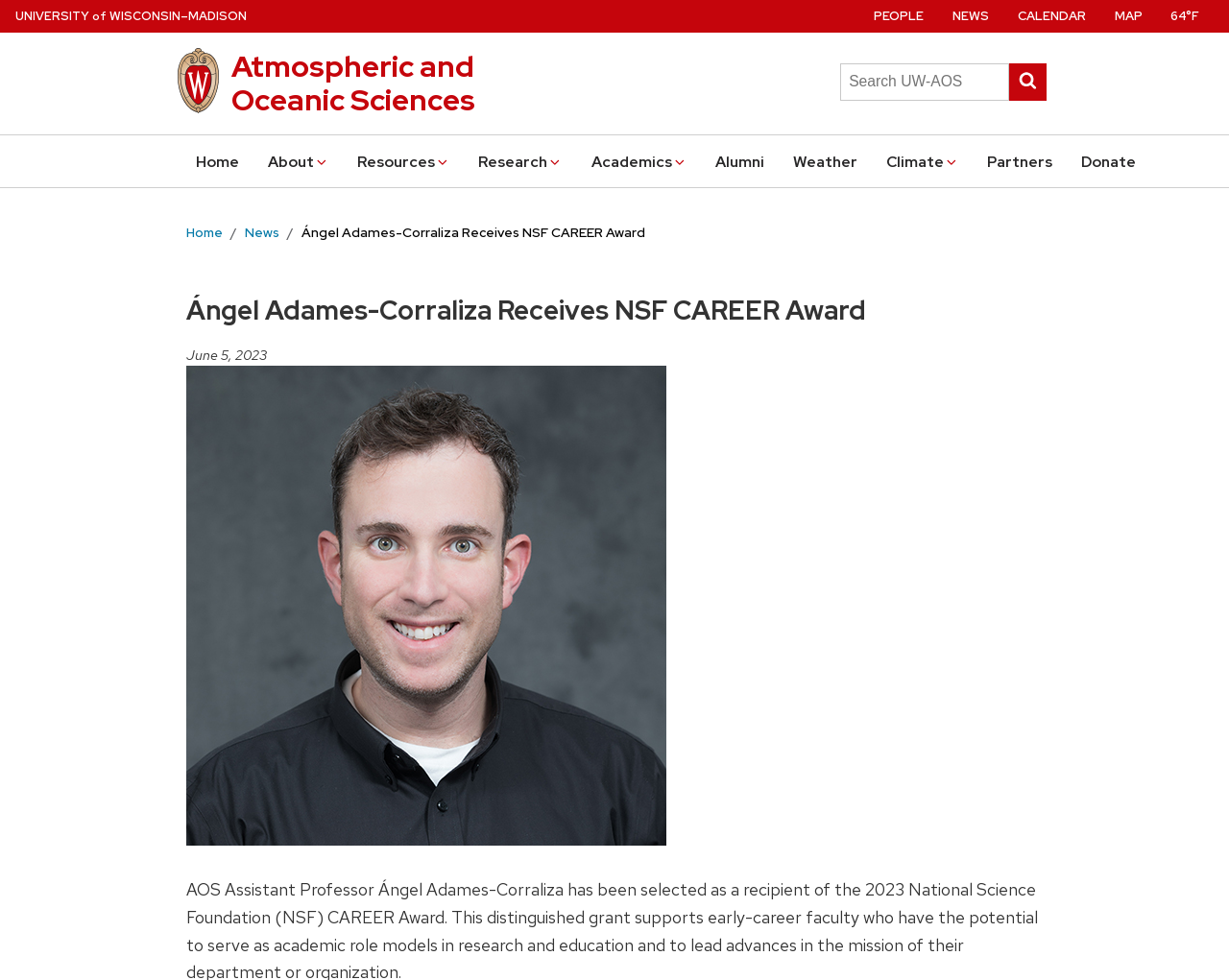Determine the bounding box coordinates (top-left x, top-left y, bottom-right x, bottom-right y) of the UI element described in the following text: FAQ

None